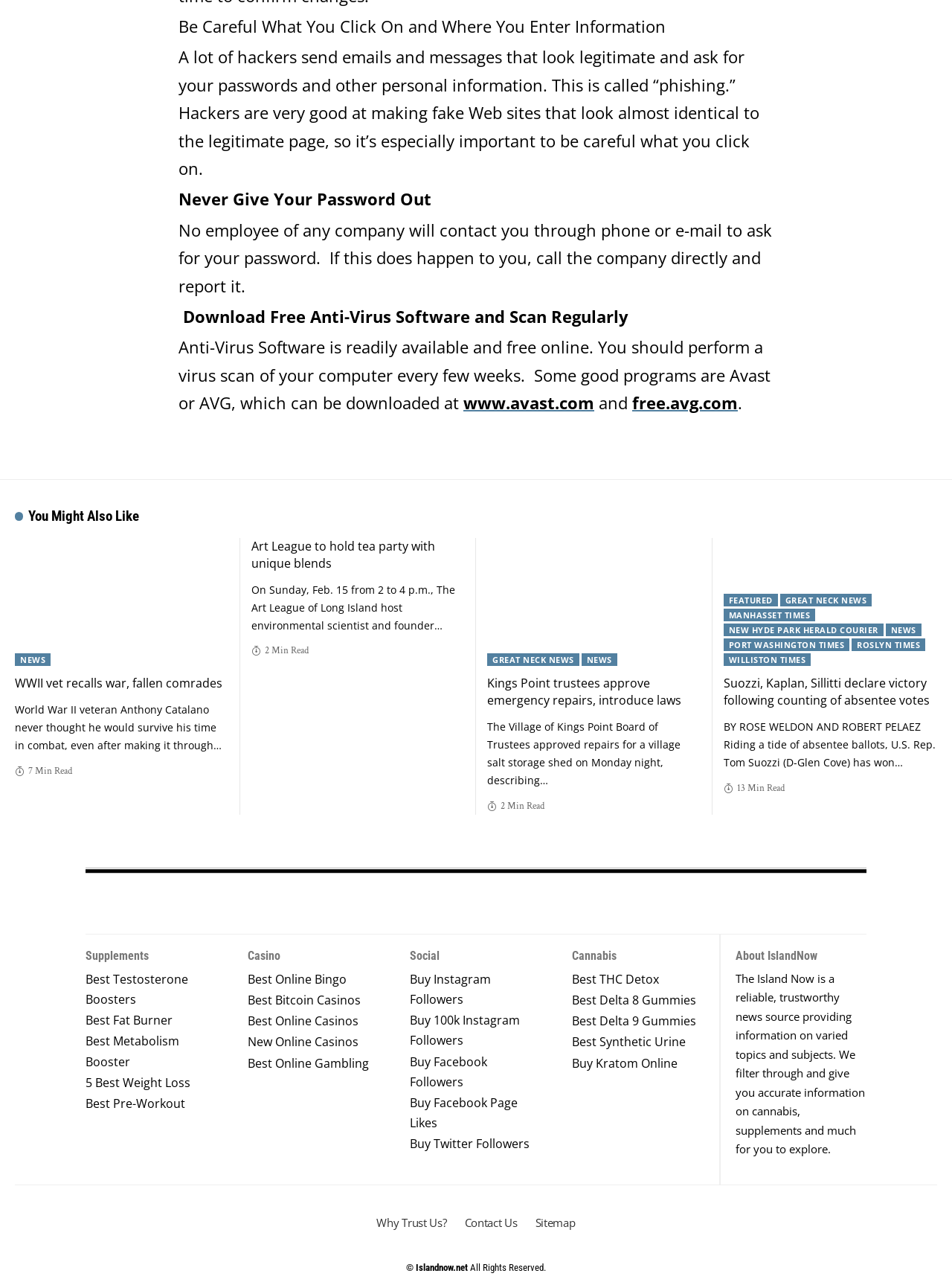What type of information is provided in the section 'Cannabis'?
Could you answer the question with a detailed and thorough explanation?

The section 'Cannabis' contains links to various cannabis-related products such as 'Best THC Detox', 'Best Delta 8 Gummies', and 'Best Synthetic Urine', suggesting that its purpose is to provide information on cannabis products.